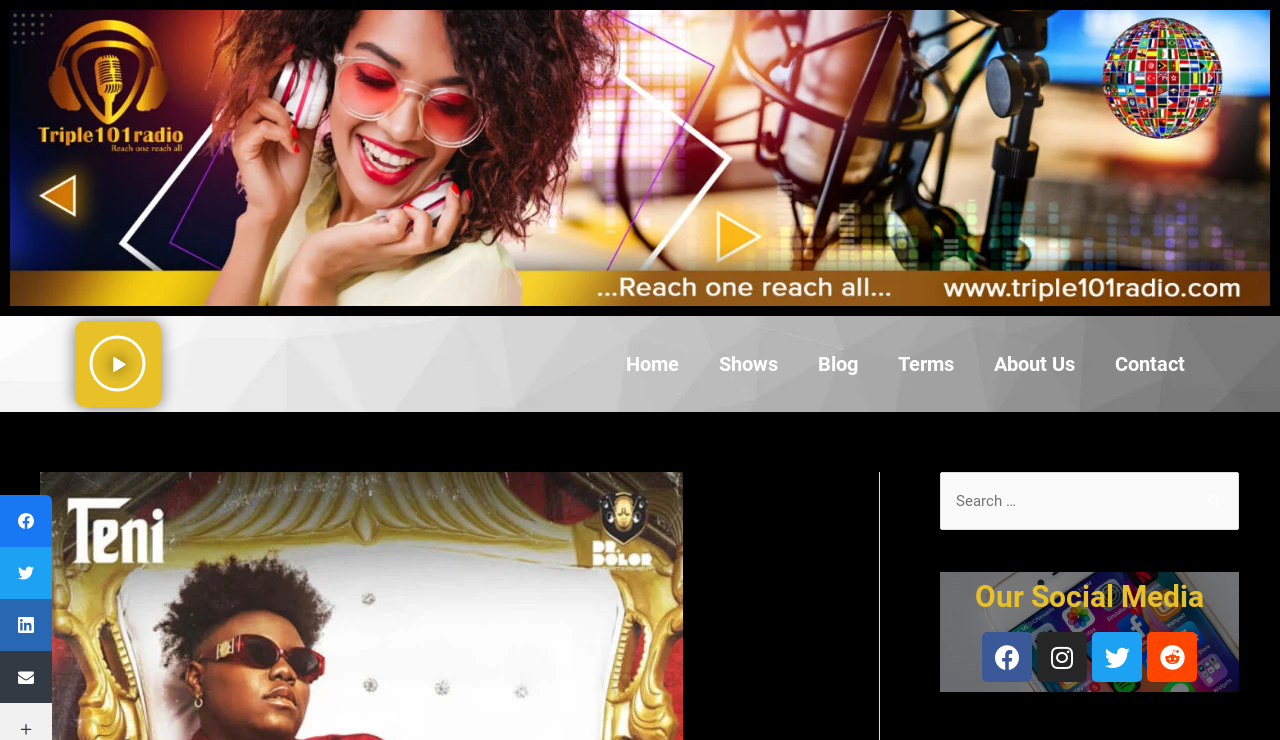What is the name of the artist?
Based on the visual details in the image, please answer the question thoroughly.

The webpage is about a song titled 'Super Woman' by Teni, so the artist's name is Teni.